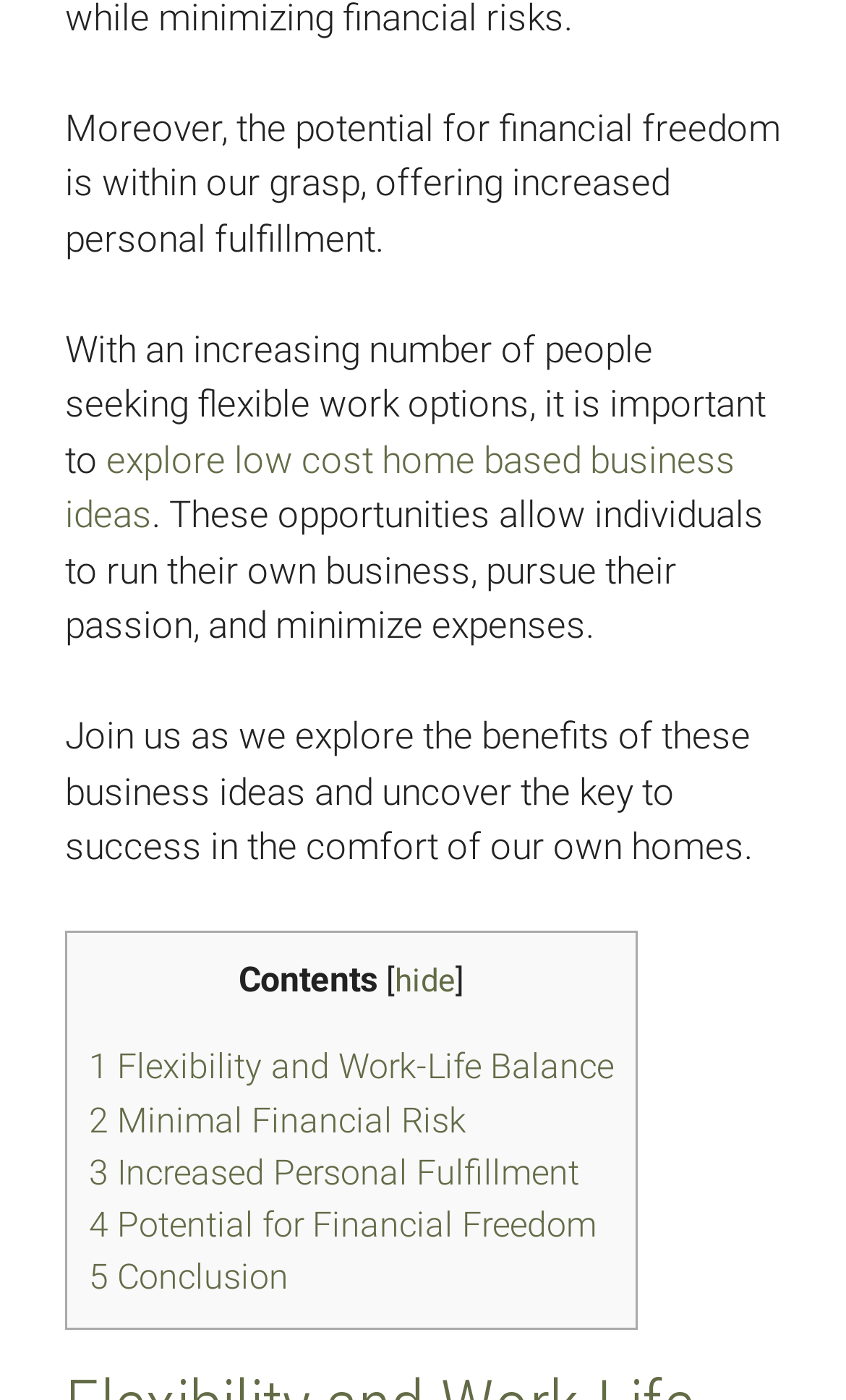Reply to the question with a brief word or phrase: What is the main topic of this webpage?

Home based business ideas